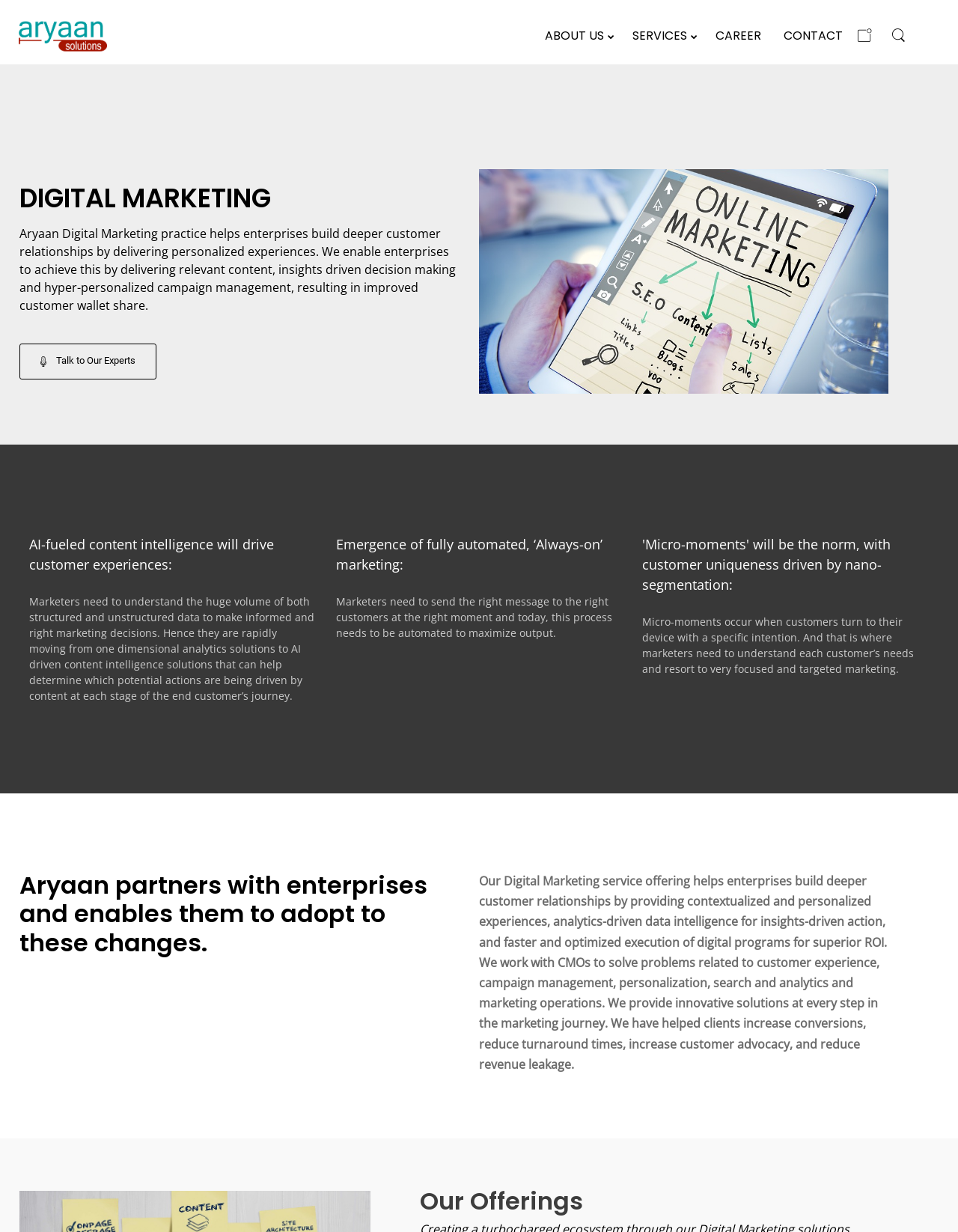Identify the bounding box coordinates for the element you need to click to achieve the following task: "Click on 'CONTACT'". Provide the bounding box coordinates as four float numbers between 0 and 1, in the form [left, top, right, bottom].

[0.814, 0.021, 0.883, 0.036]